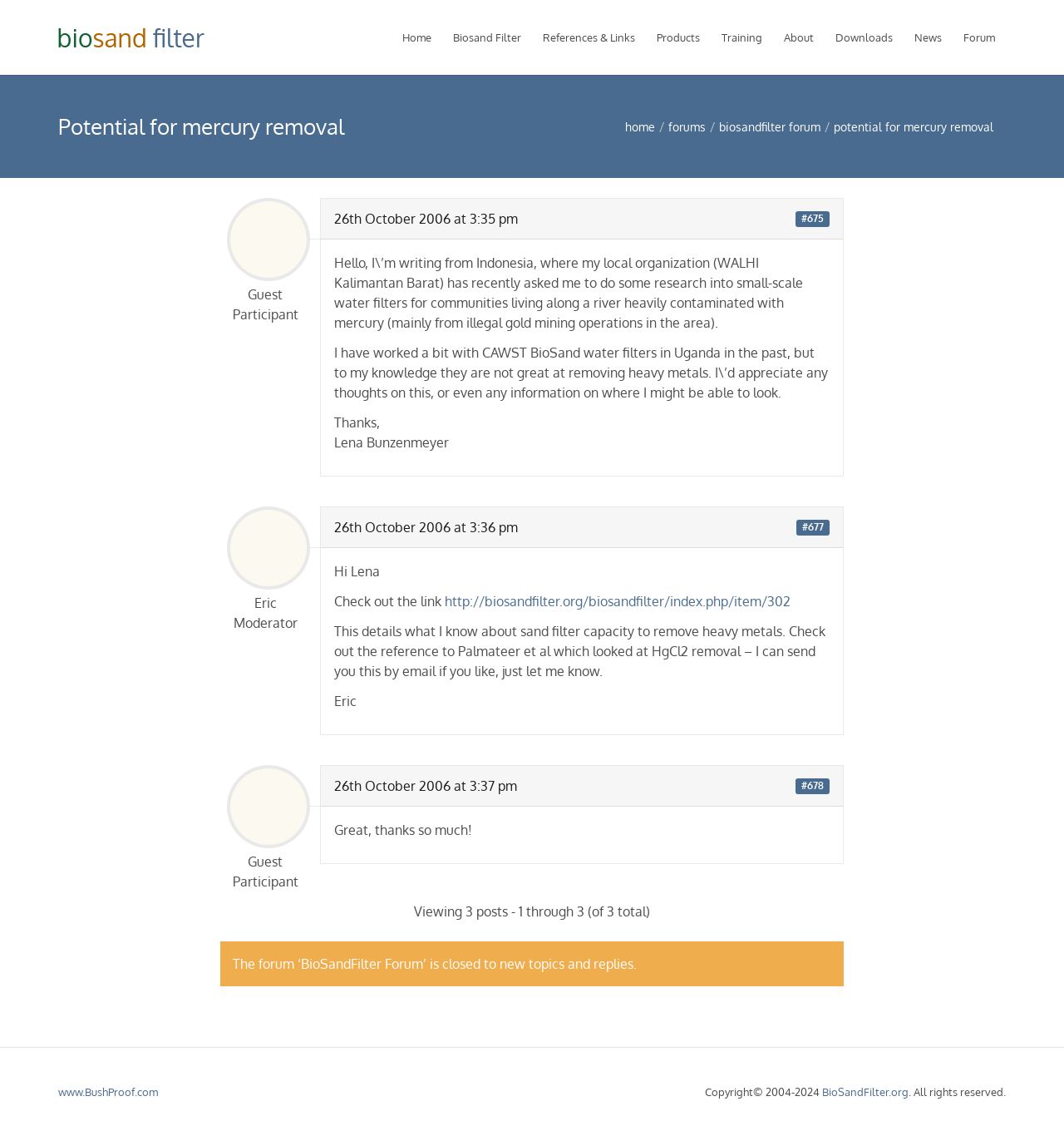Utilize the details in the image to give a detailed response to the question: What is the purpose of the link provided by Eric?

Eric provided a link to a webpage that details the capacity of sand filters to remove heavy metals, specifically mercury, as mentioned in the text 'This details what I know about sand filter capacity to remove heavy metals'.